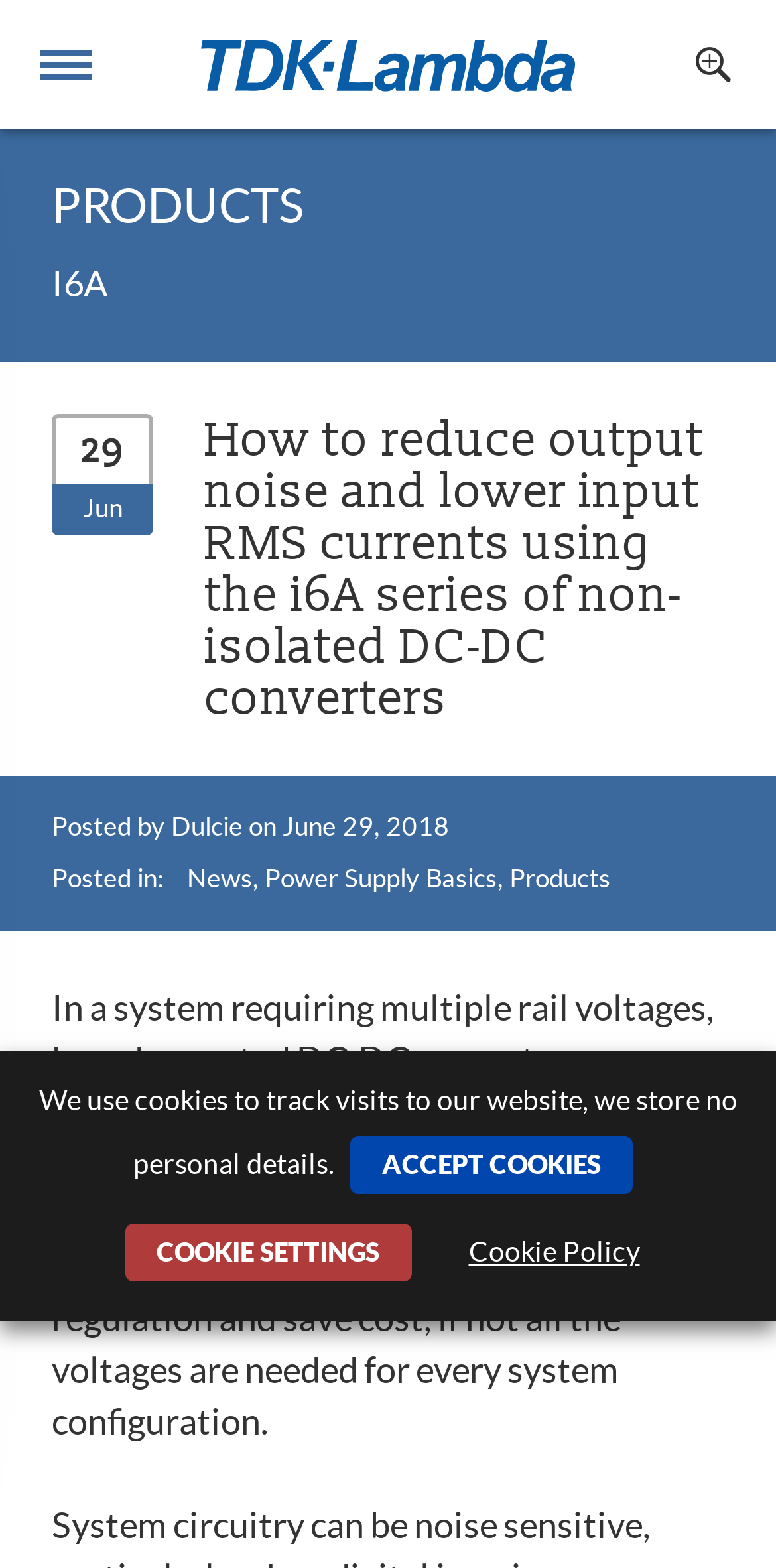Identify the bounding box coordinates of the section to be clicked to complete the task described by the following instruction: "visit the News page". The coordinates should be four float numbers between 0 and 1, formatted as [left, top, right, bottom].

[0.241, 0.551, 0.326, 0.57]